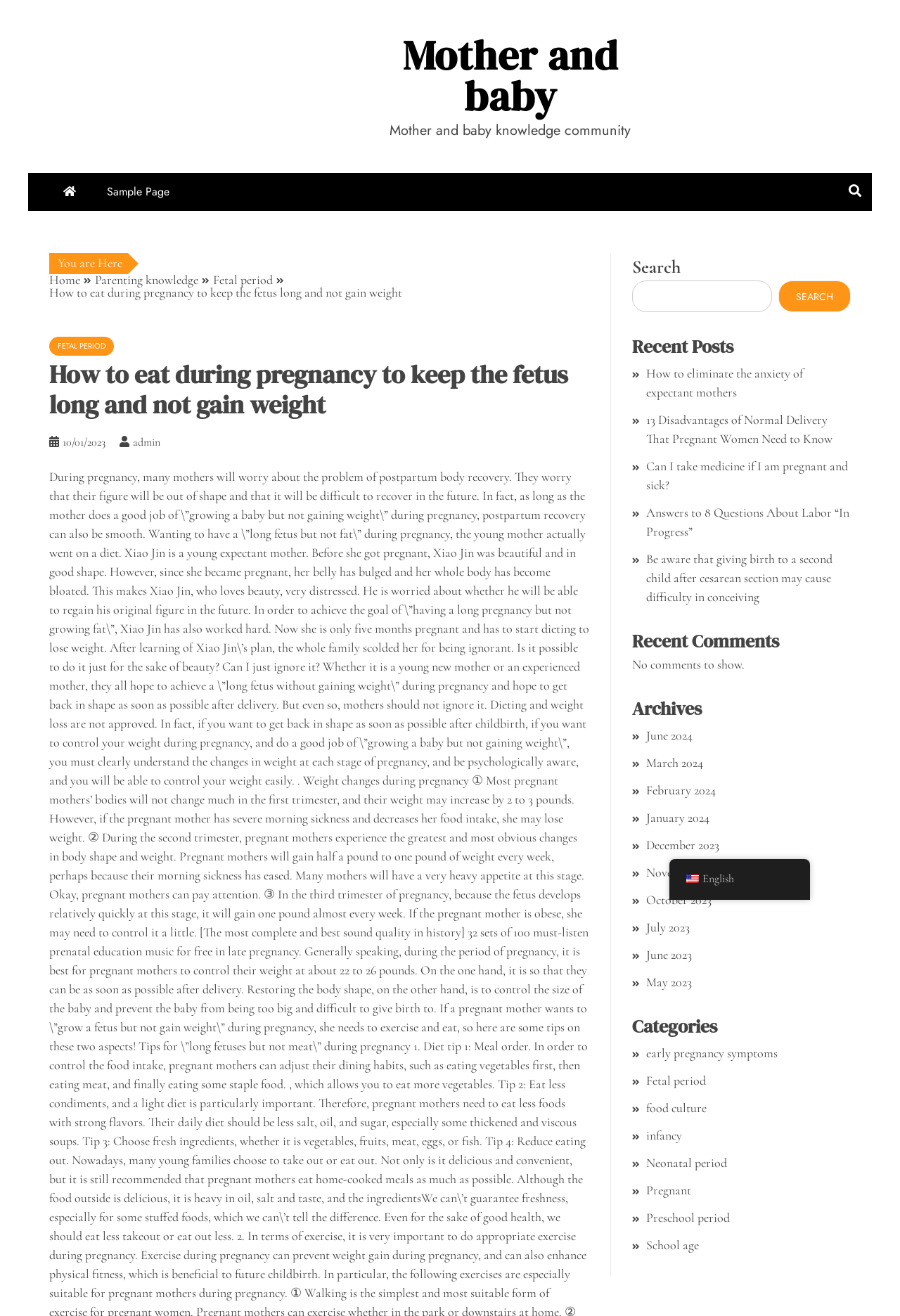Extract the bounding box coordinates for the HTML element that matches this description: "Register". The coordinates should be four float numbers between 0 and 1, i.e., [left, top, right, bottom].

None